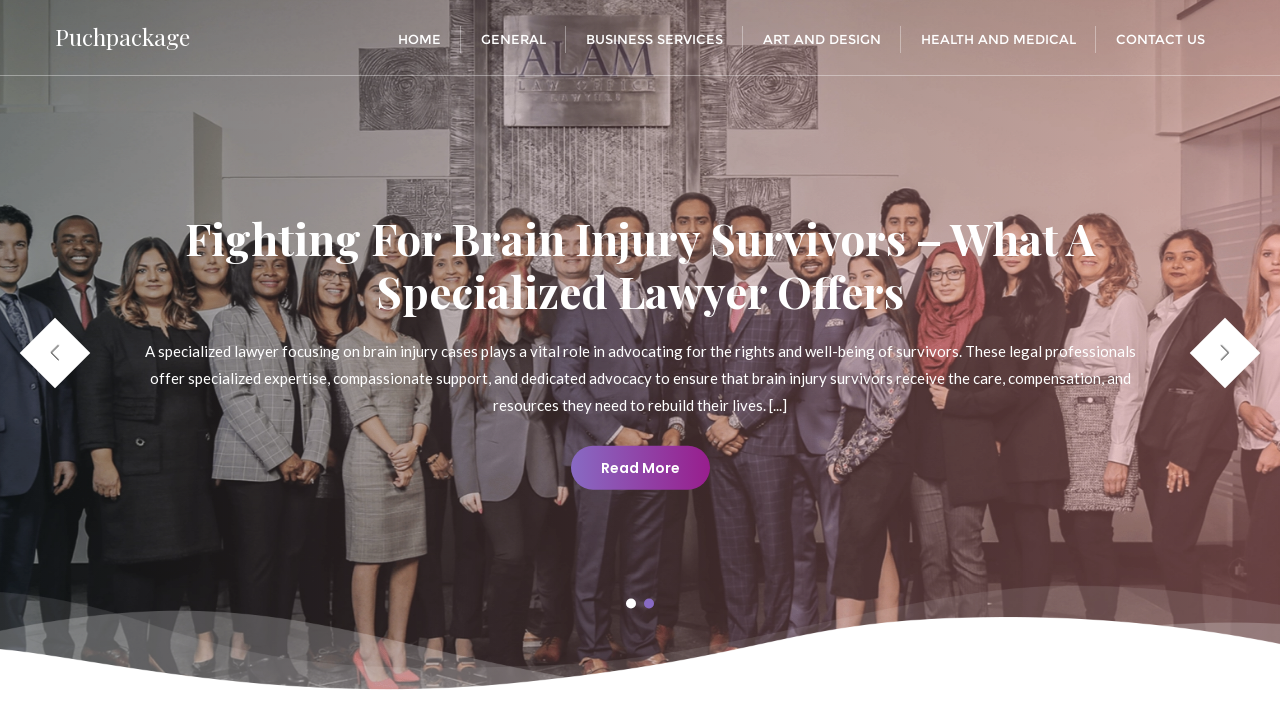Locate the bounding box coordinates of the area to click to fulfill this instruction: "Go to the next slide". The bounding box should be presented as four float numbers between 0 and 1, in the order [left, top, right, bottom].

[0.929, 0.439, 0.985, 0.536]